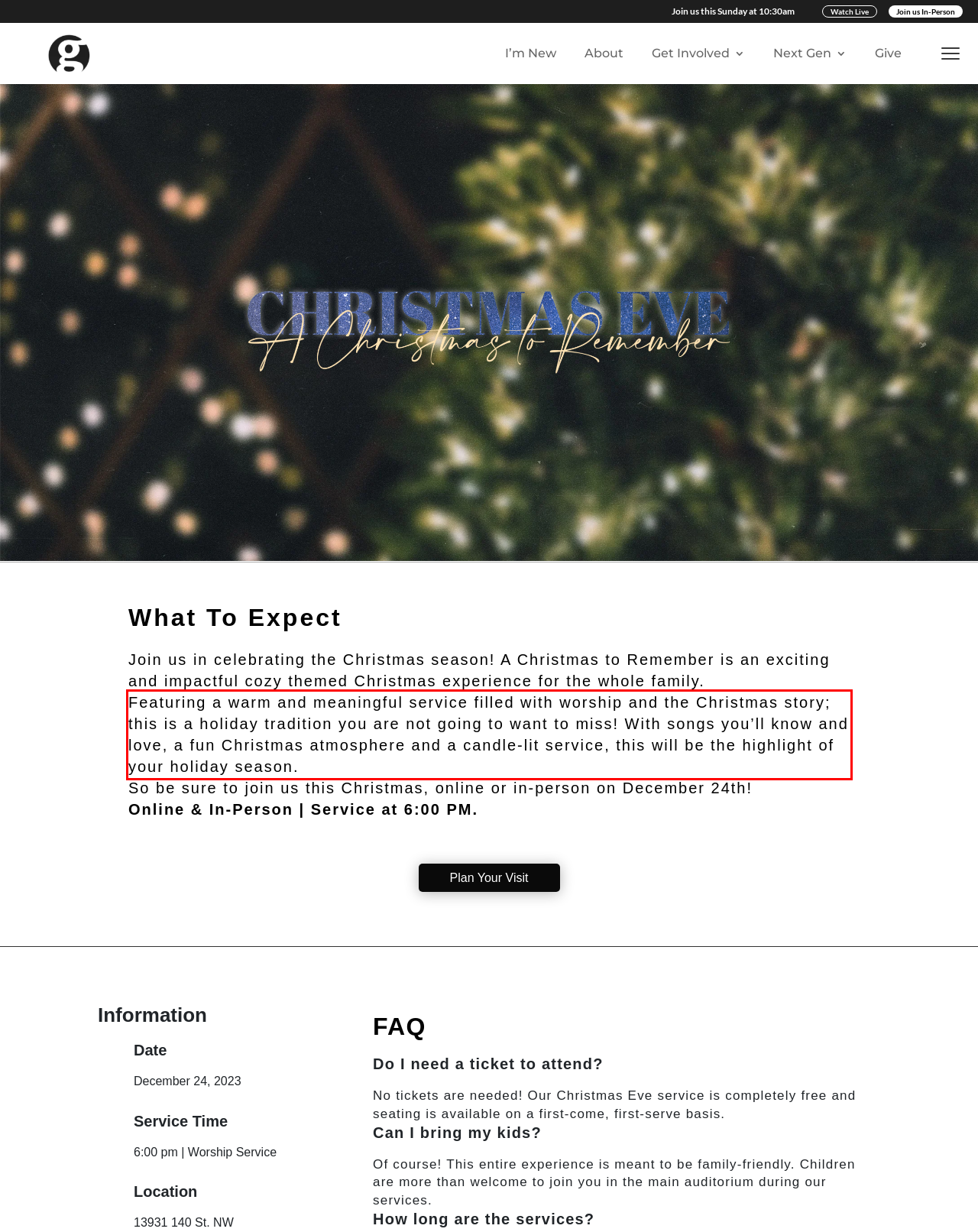Given a webpage screenshot with a red bounding box, perform OCR to read and deliver the text enclosed by the red bounding box.

Featuring a warm and meaningful service filled with worship and the Christmas story; this is a holiday tradition you are not going to want to miss! With songs you’ll know and love, a fun Christmas atmosphere and a candle-lit service, this will be the highlight of your holiday season.